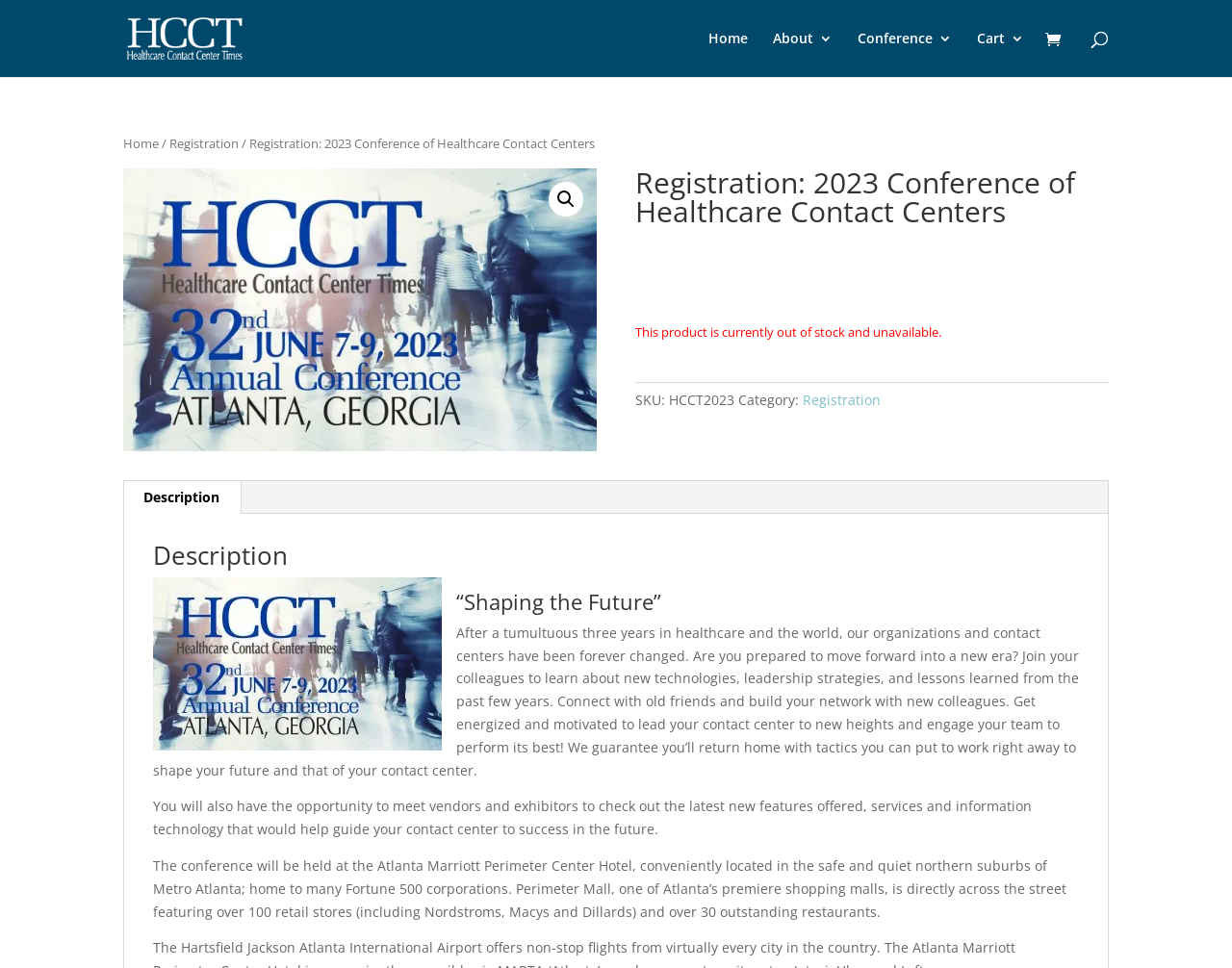Please identify the bounding box coordinates of the clickable area that will allow you to execute the instruction: "Go to the Home page".

[0.575, 0.033, 0.607, 0.08]